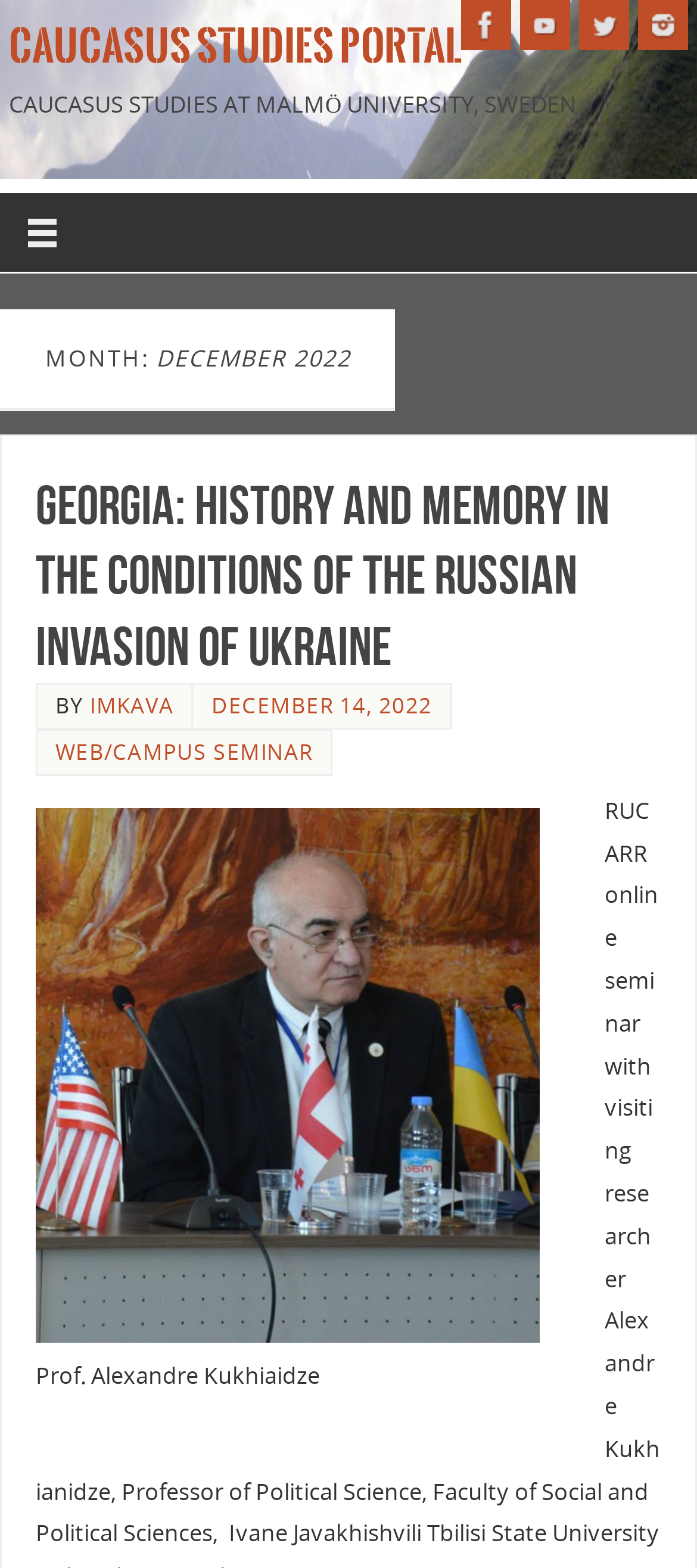When is the seminar scheduled?
Please provide a single word or phrase answer based on the image.

December 14, 2022